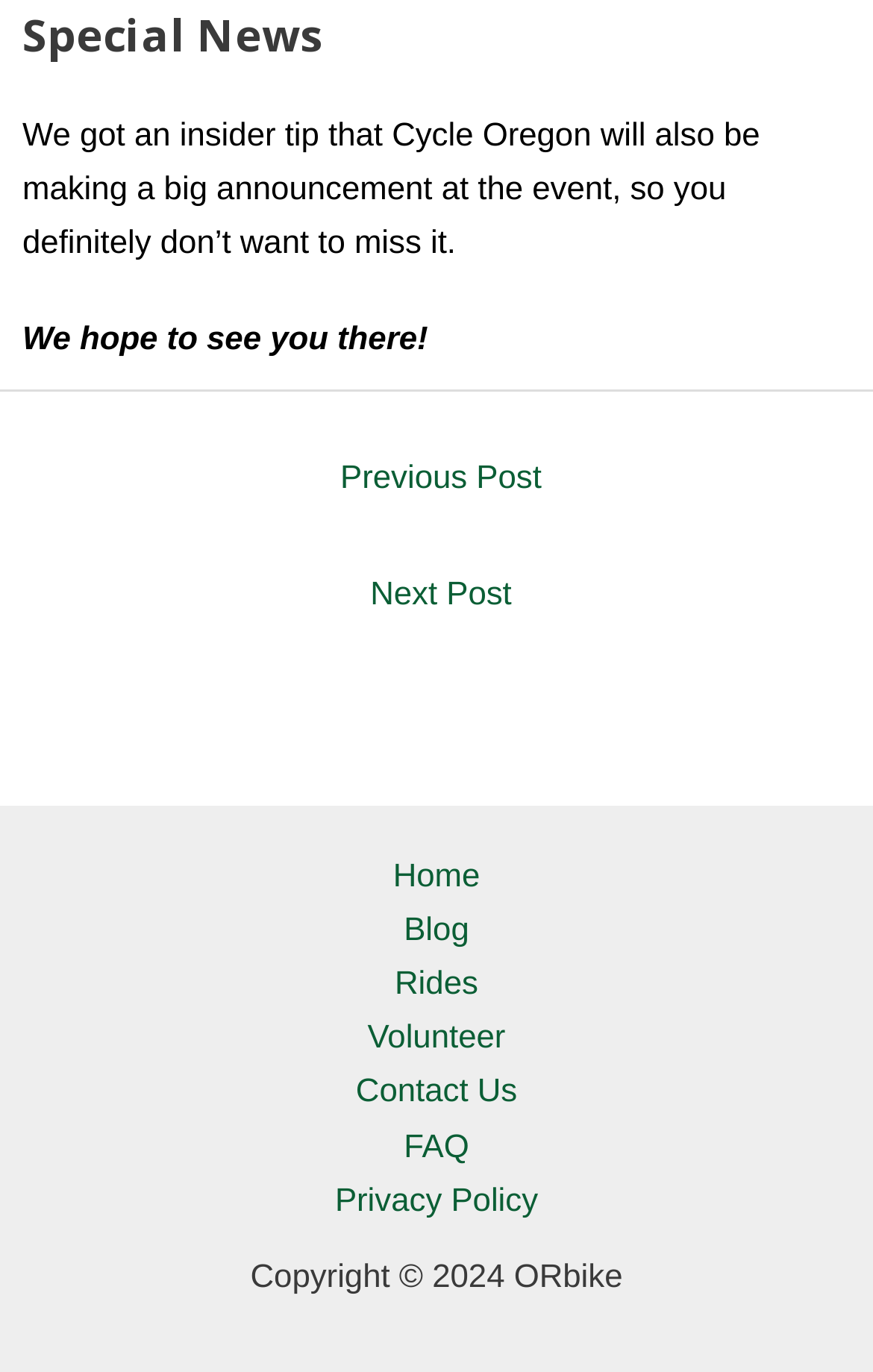How many navigation links are available?
Based on the image, provide a one-word or brief-phrase response.

8